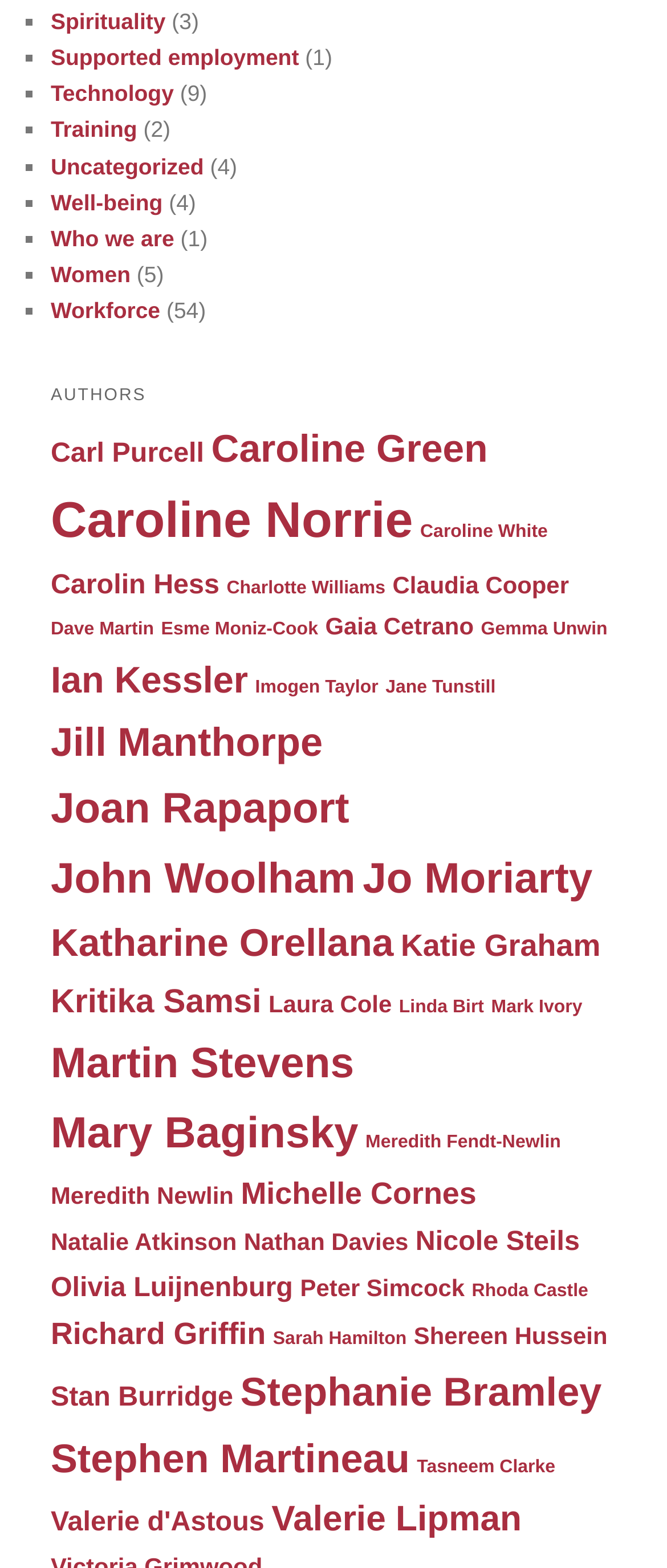Please answer the following question using a single word or phrase: 
What is the purpose of the numbers in parentheses next to each author's name?

Number of items